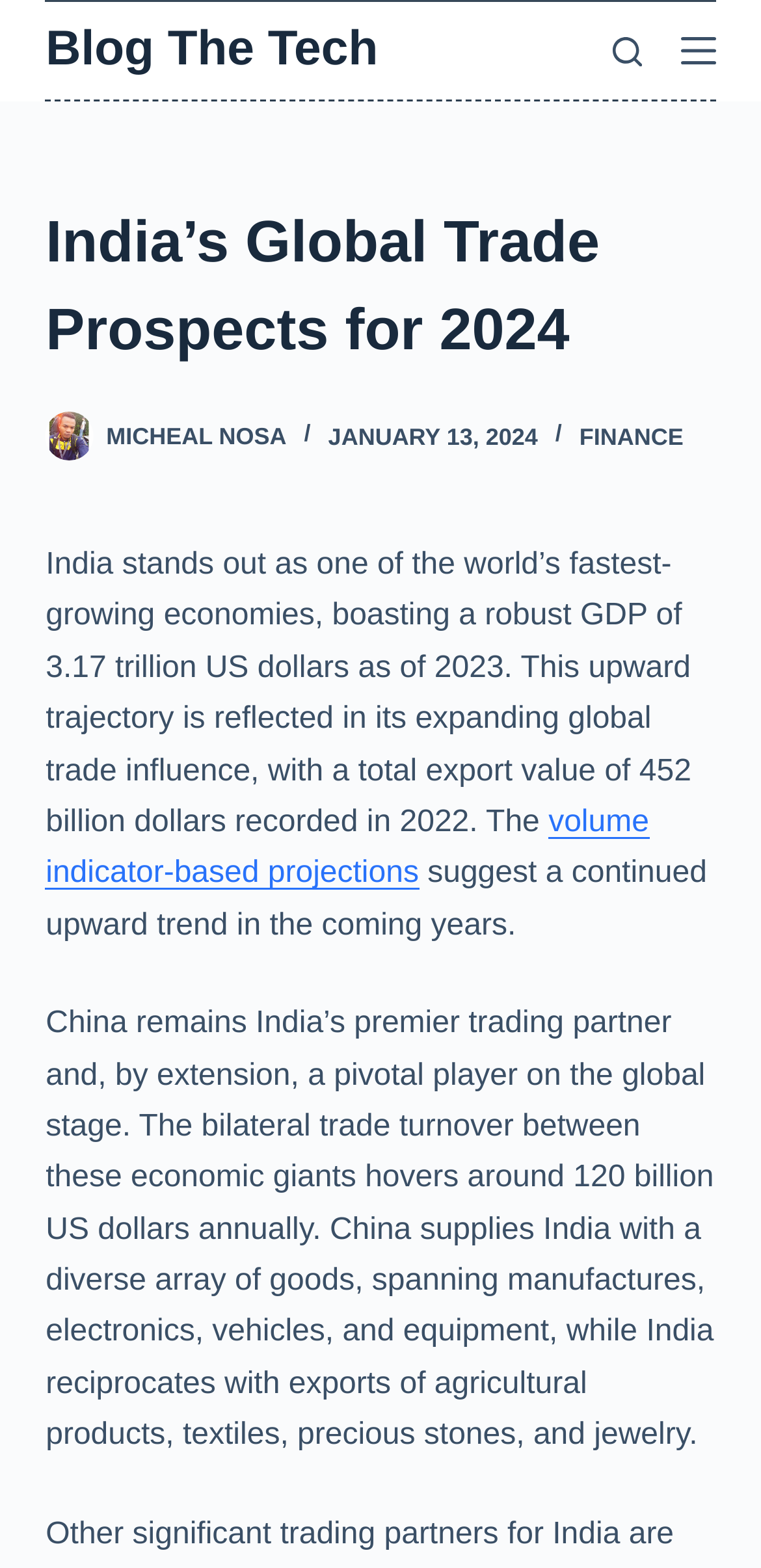Locate the bounding box coordinates of the clickable area needed to fulfill the instruction: "Click the 'Menu' button".

[0.894, 0.021, 0.94, 0.044]